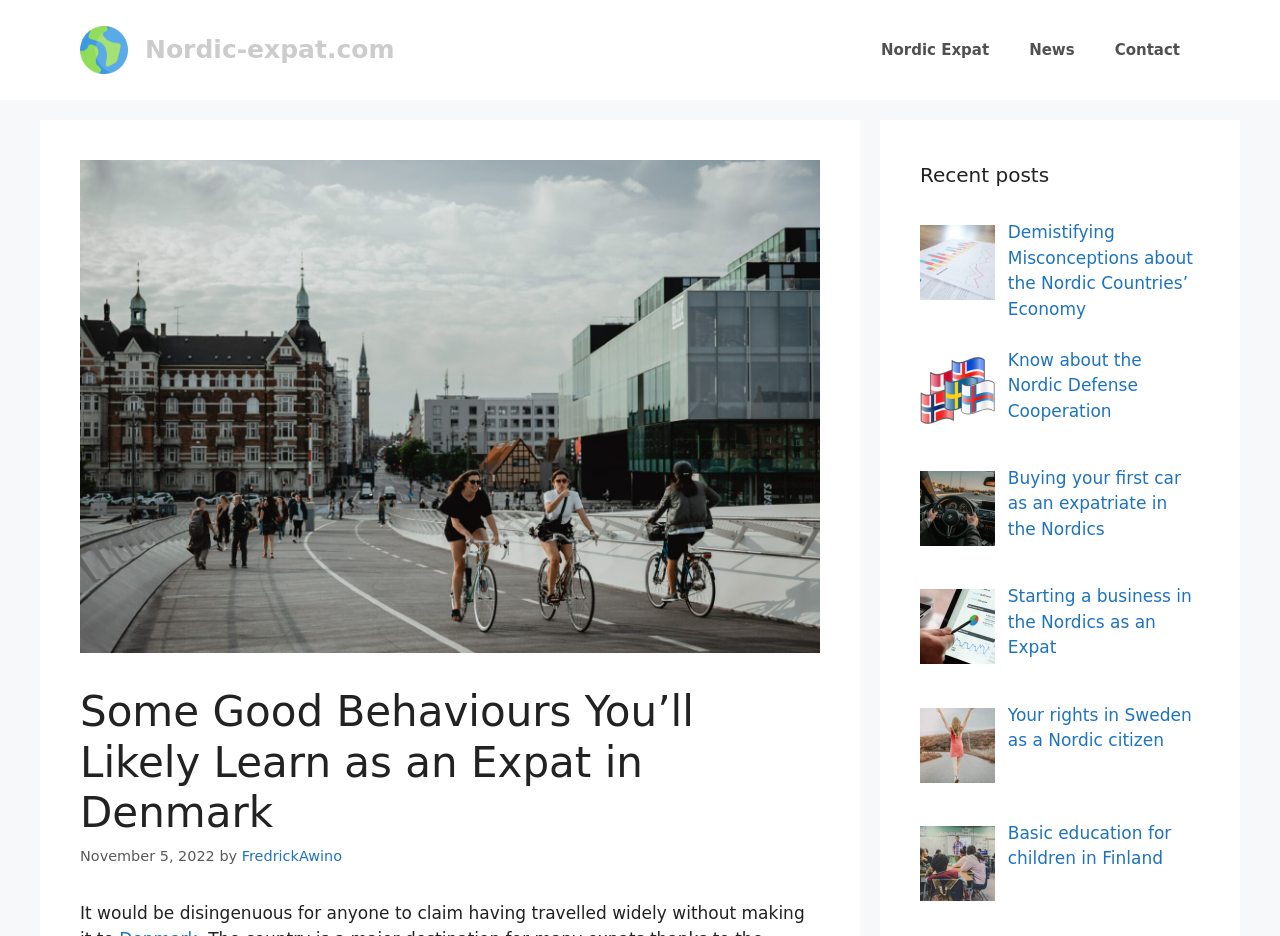Using the element description: "nicole.cutrufo@doitwell.us", determine the bounding box coordinates. The coordinates should be in the format [left, top, right, bottom], with values between 0 and 1.

None